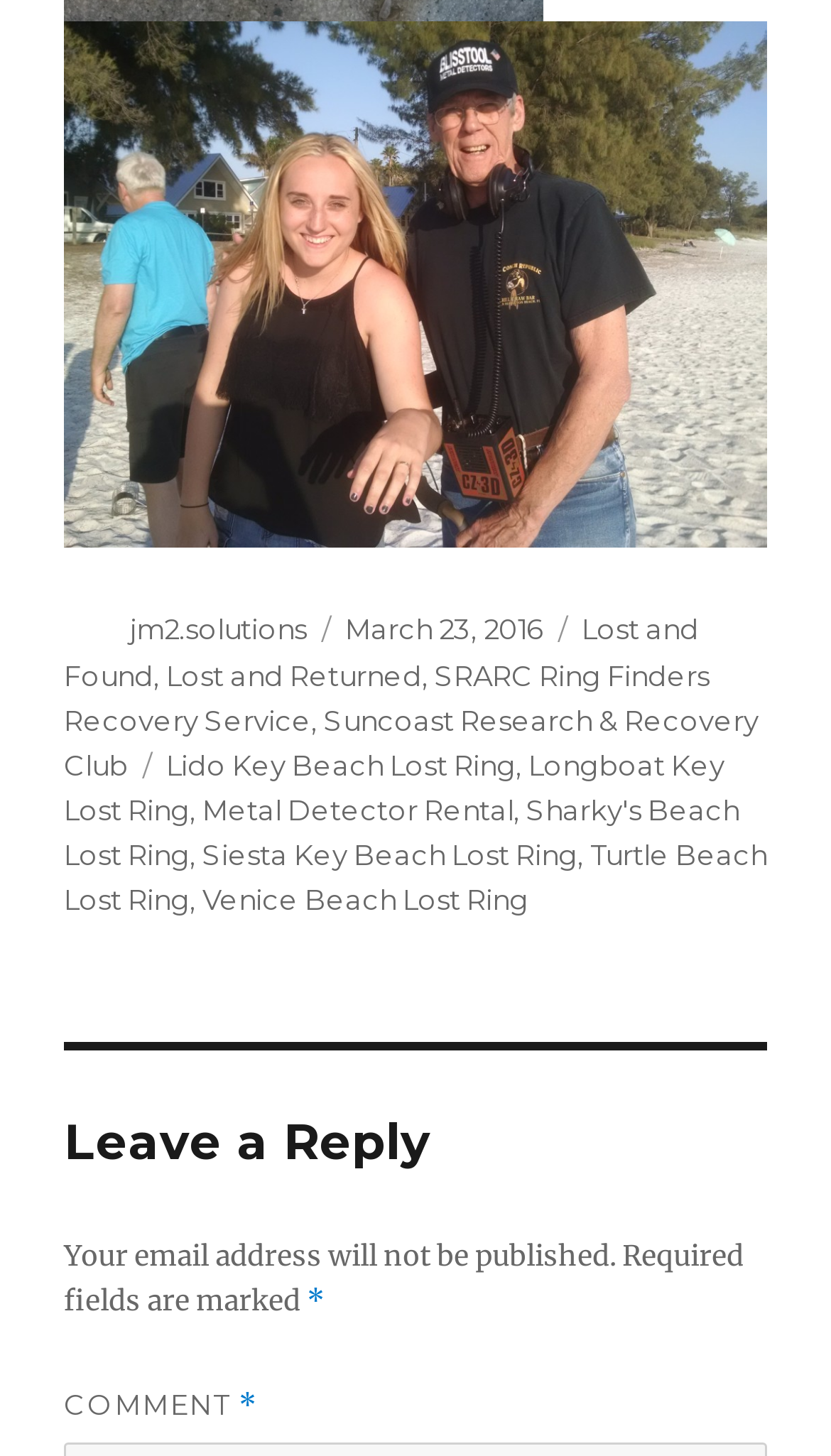Specify the bounding box coordinates of the element's area that should be clicked to execute the given instruction: "Click the 'Lost and Found' link". The coordinates should be four float numbers between 0 and 1, i.e., [left, top, right, bottom].

[0.077, 0.421, 0.841, 0.475]